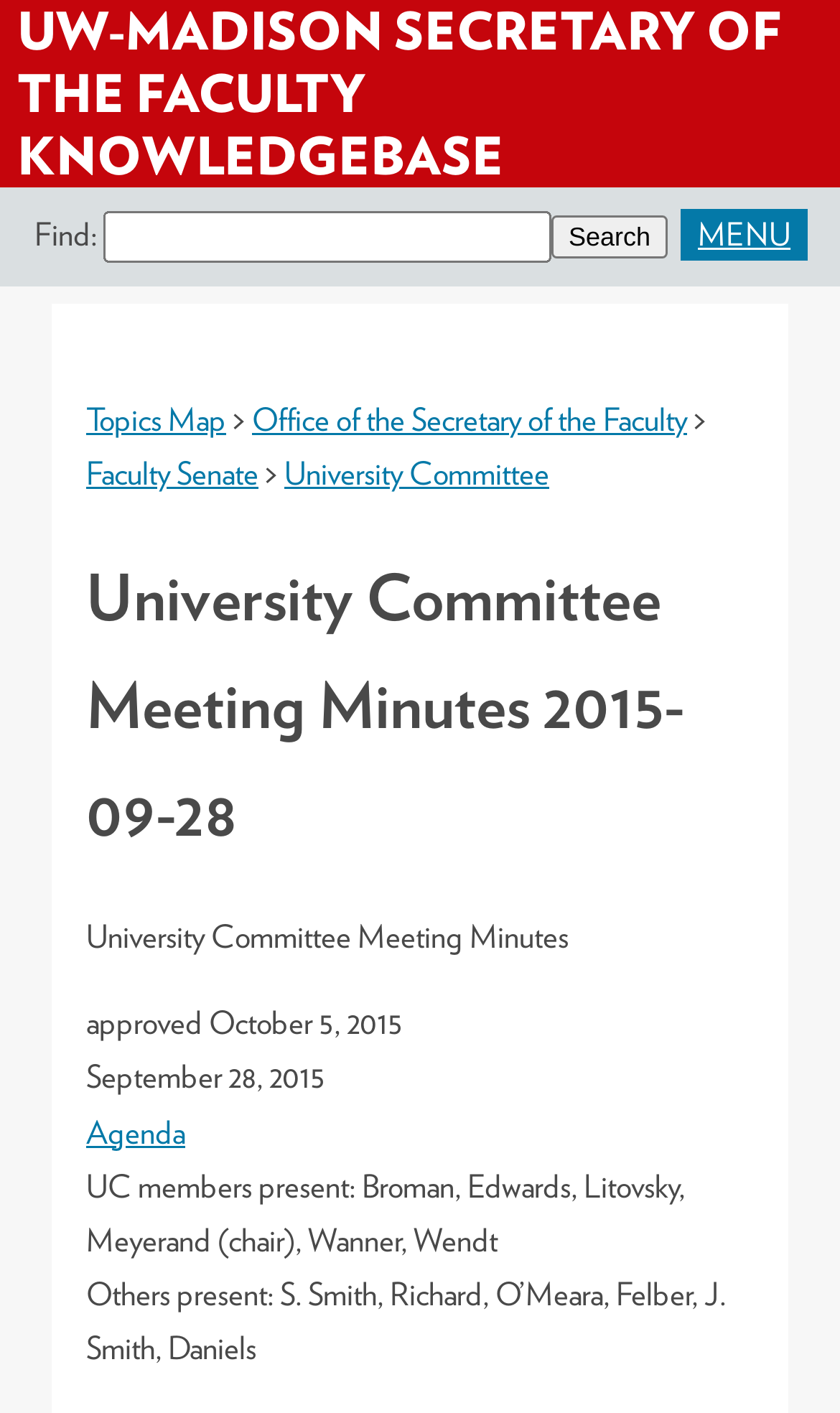Answer the question below using just one word or a short phrase: 
What is the agenda of the University Committee meeting?

Not specified